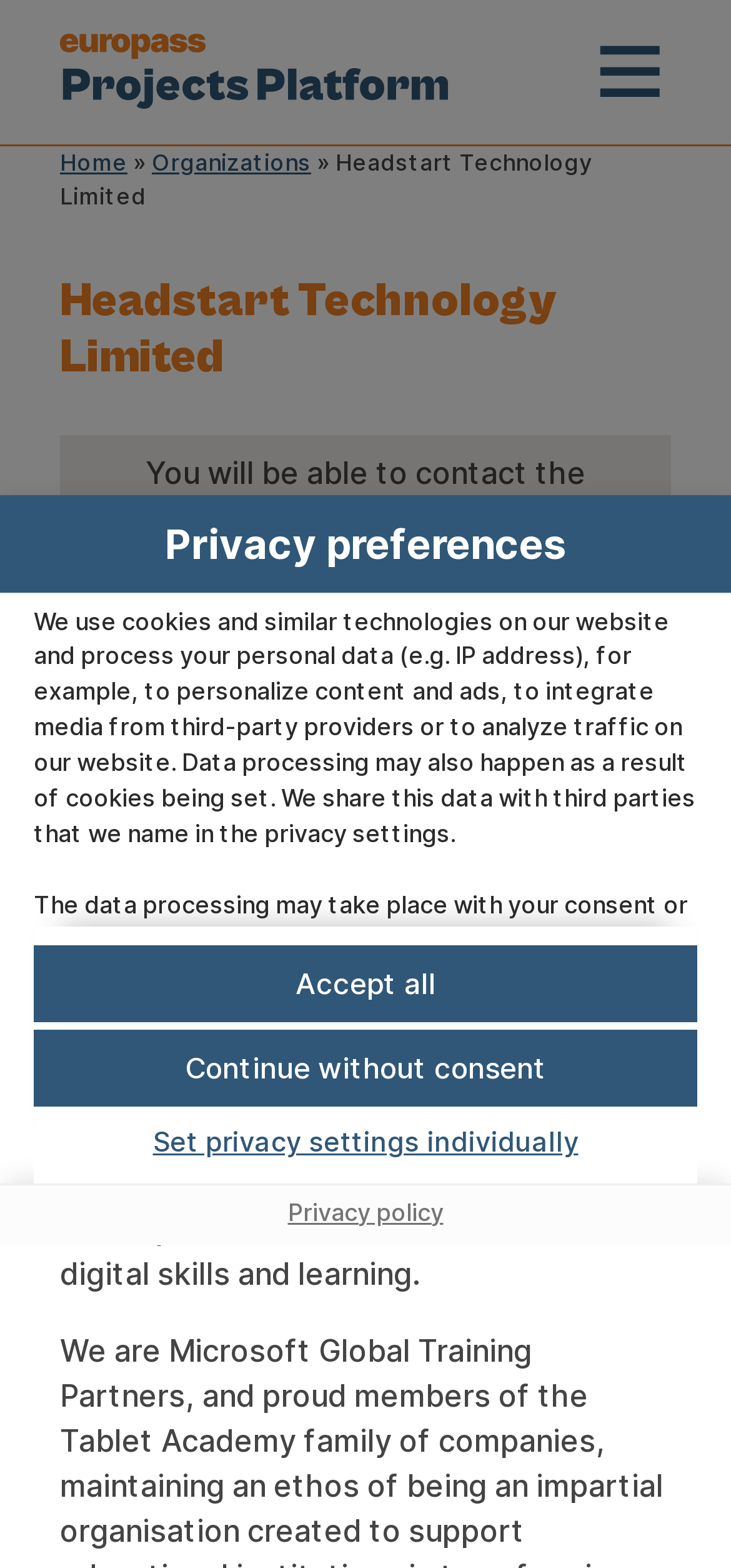Provide an in-depth caption for the contents of the webpage.

The webpage is about Headstart Technology Limited and its availability for Erasmus project cooperation. At the top of the page, there is a dialog box for privacy preferences, which takes up most of the screen. This dialog box has a heading "Privacy preferences" and a link to "Skip to consent choices" at the top left corner. Below the heading, there is a paragraph of text explaining how the website uses cookies and similar technologies to personalize content and ads, and to analyze traffic on the website. This text is followed by another paragraph explaining the data processing and the user's right to consent or object.

Below these paragraphs, there are three options: "Accept all", "Continue without consent", and "Set privacy settings individually". These buttons are aligned horizontally and take up the full width of the dialog box. Above these options, there is a mention of Google Analytics (GA4) and Meta Pixel, which are divided into groups of Statistics and Marketing according to their purpose.

At the bottom right corner of the dialog box, there is a link to the "Privacy policy".